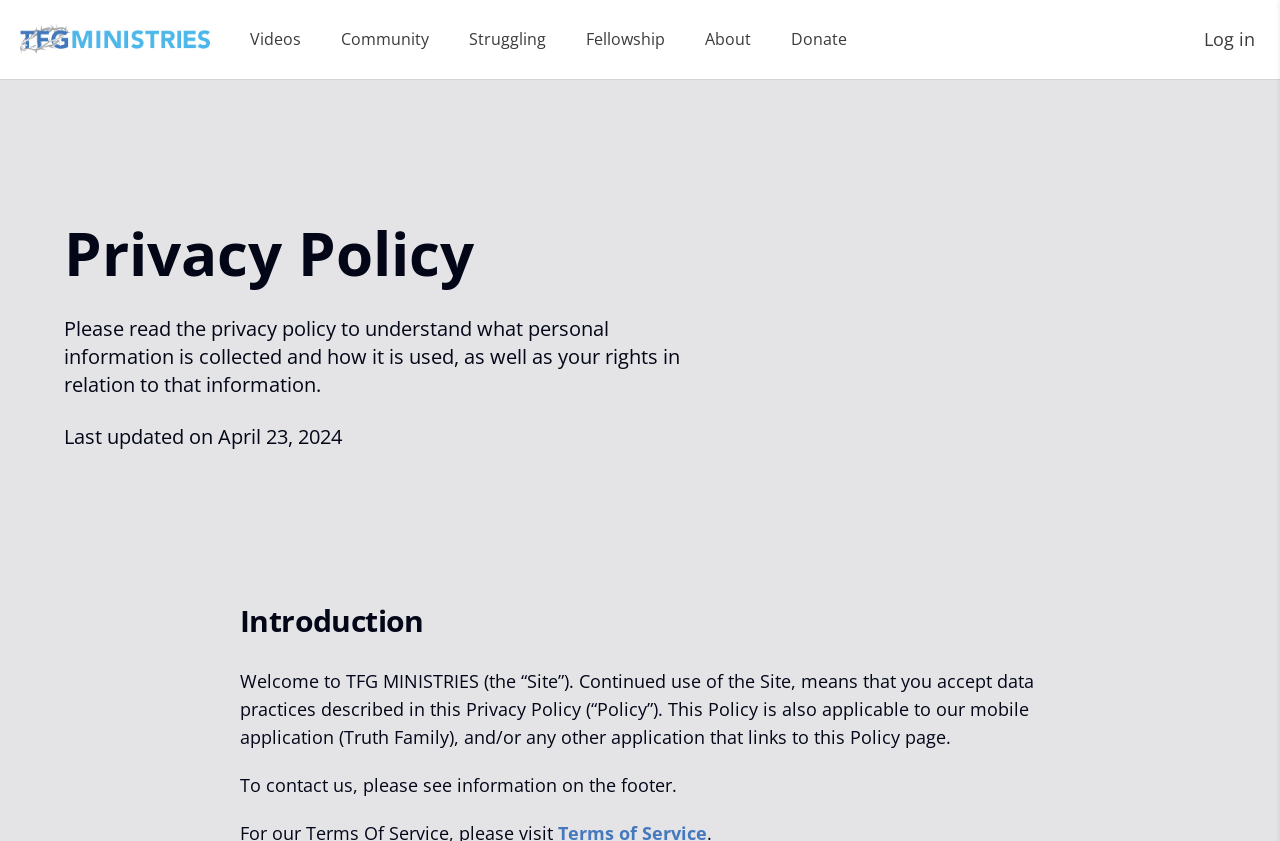Given the element description Add to wishlist, specify the bounding box coordinates of the corresponding UI element in the format (top-left x, top-left y, bottom-right x, bottom-right y). All values must be between 0 and 1.

None